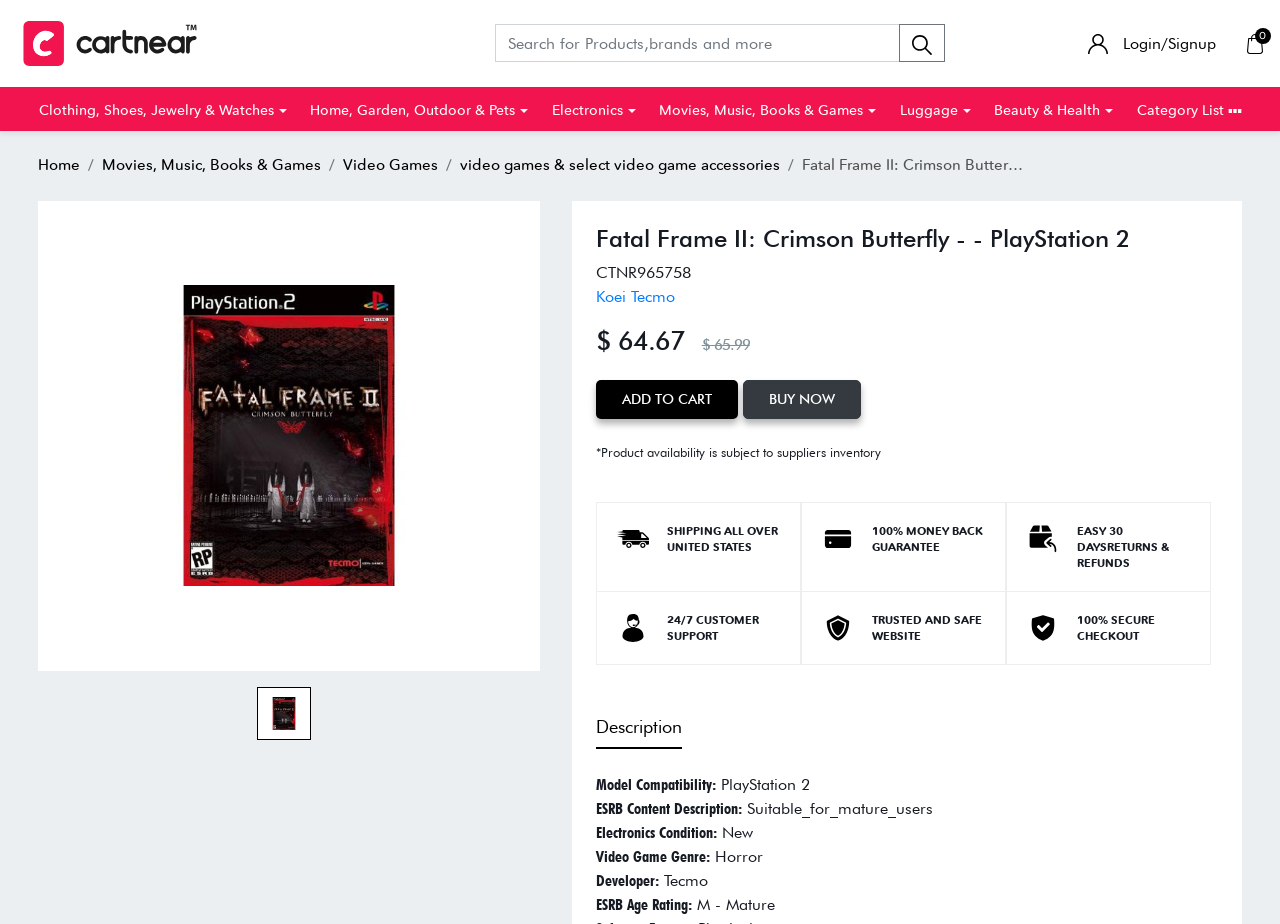Determine the bounding box coordinates of the target area to click to execute the following instruction: "View product description."

[0.465, 0.772, 0.533, 0.811]